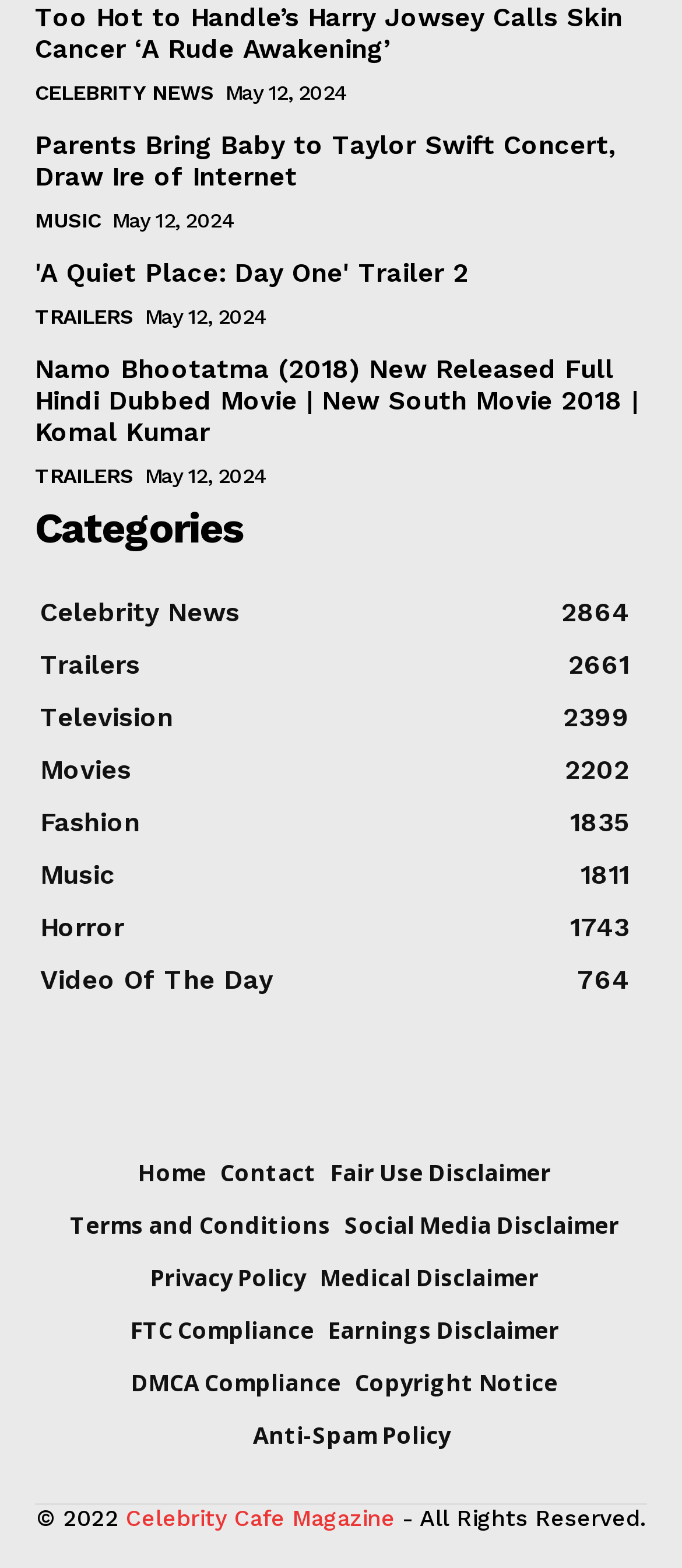What is the date of the latest news article?
Give a one-word or short phrase answer based on the image.

May 12, 2024